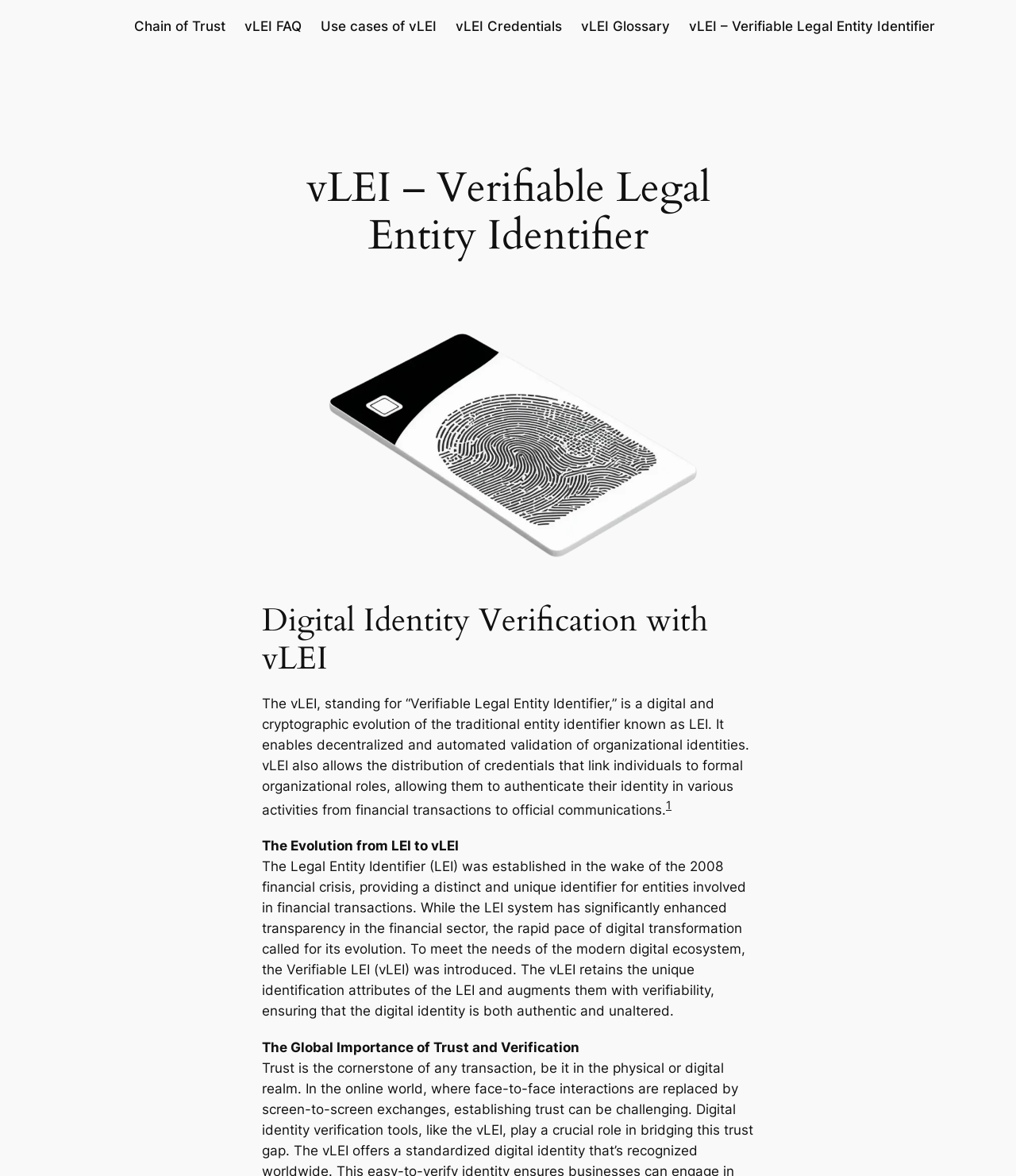Respond with a single word or short phrase to the following question: 
What is vLEI?

Verifiable Legal Entity Identifier